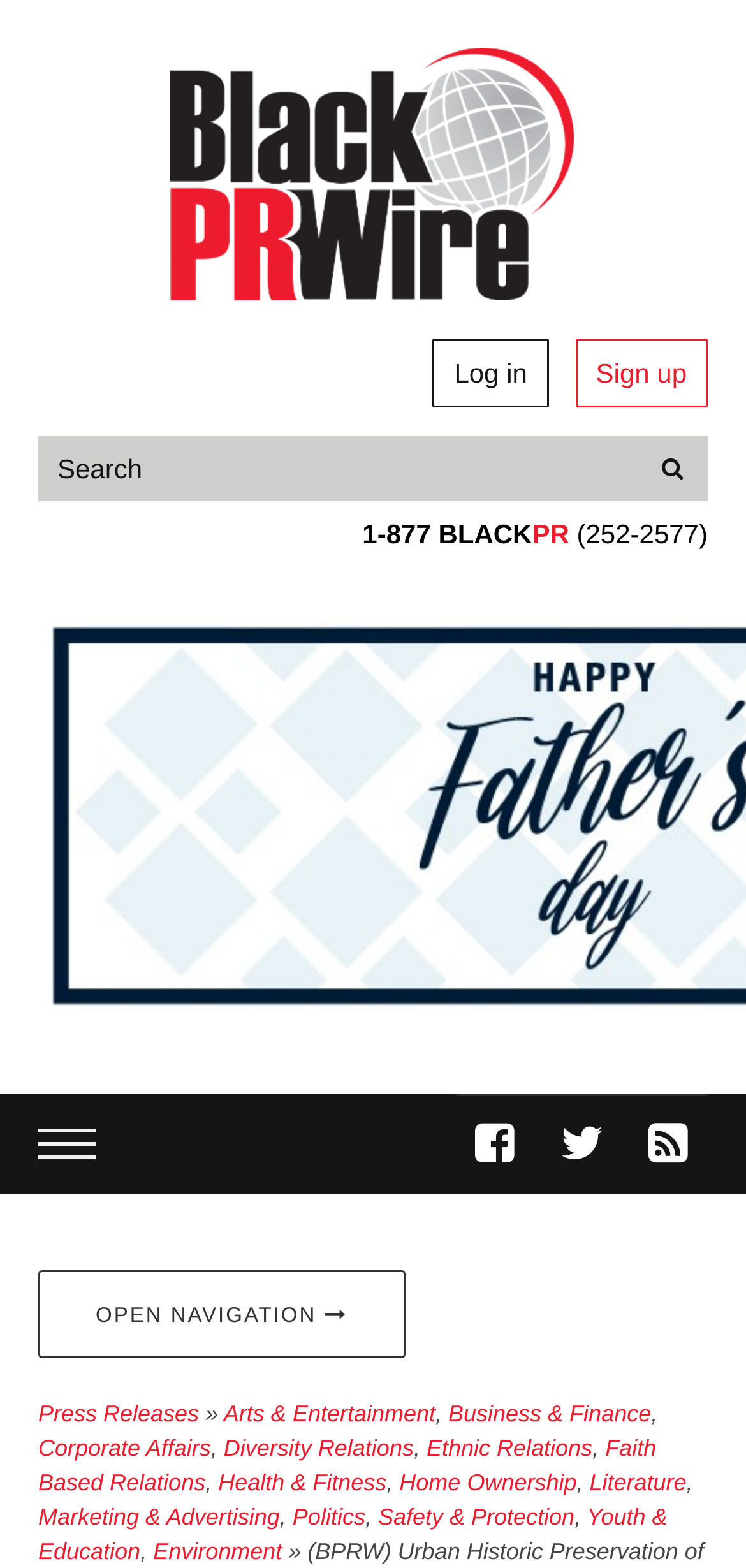Locate the bounding box coordinates of the area you need to click to fulfill this instruction: 'follow on Facebook'. The coordinates must be in the form of four float numbers ranging from 0 to 1: [left, top, right, bottom].

[0.611, 0.699, 0.716, 0.761]